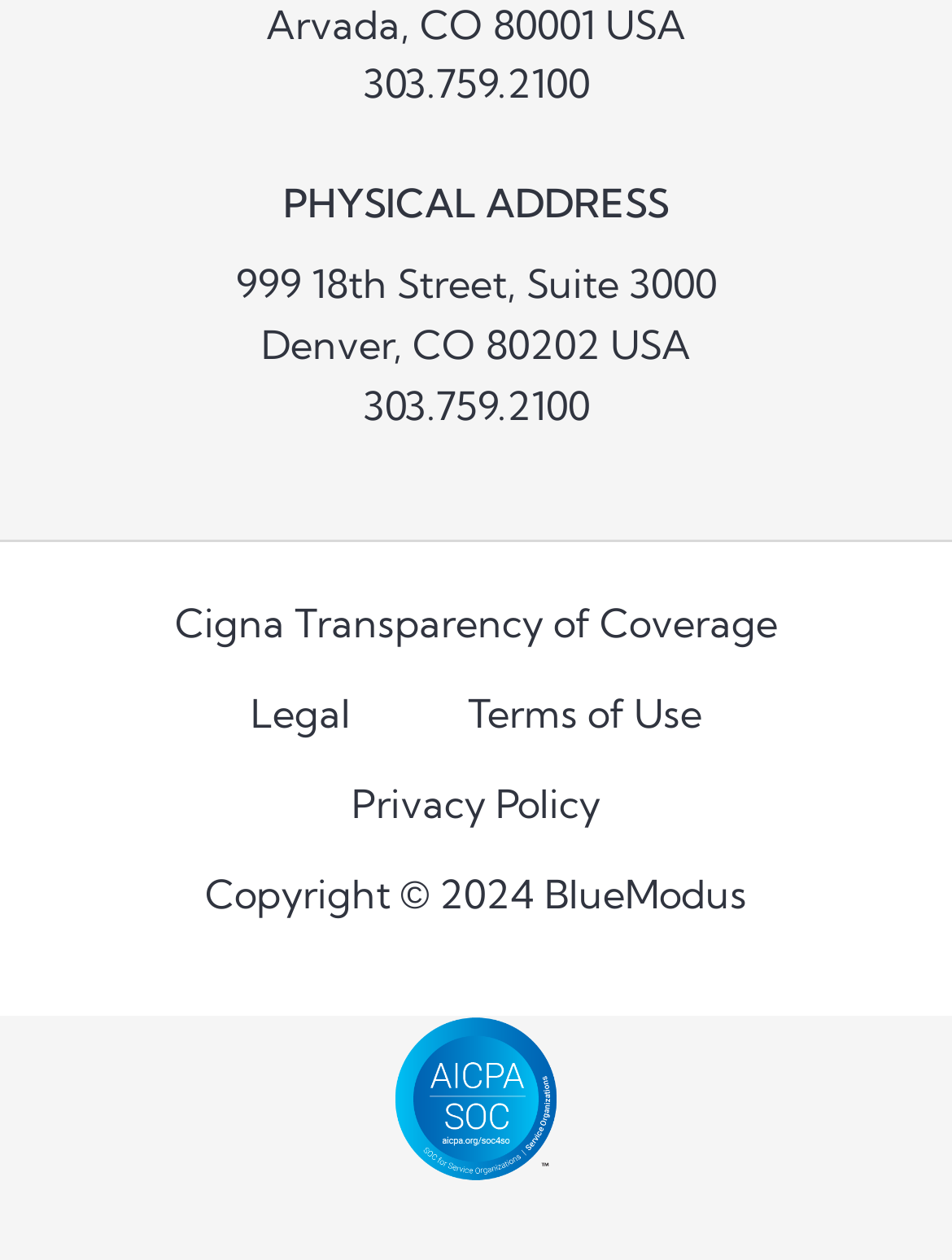What is the name of the compliance mentioned with an image?
Using the image, provide a concise answer in one word or a short phrase.

AICPA & SOC2